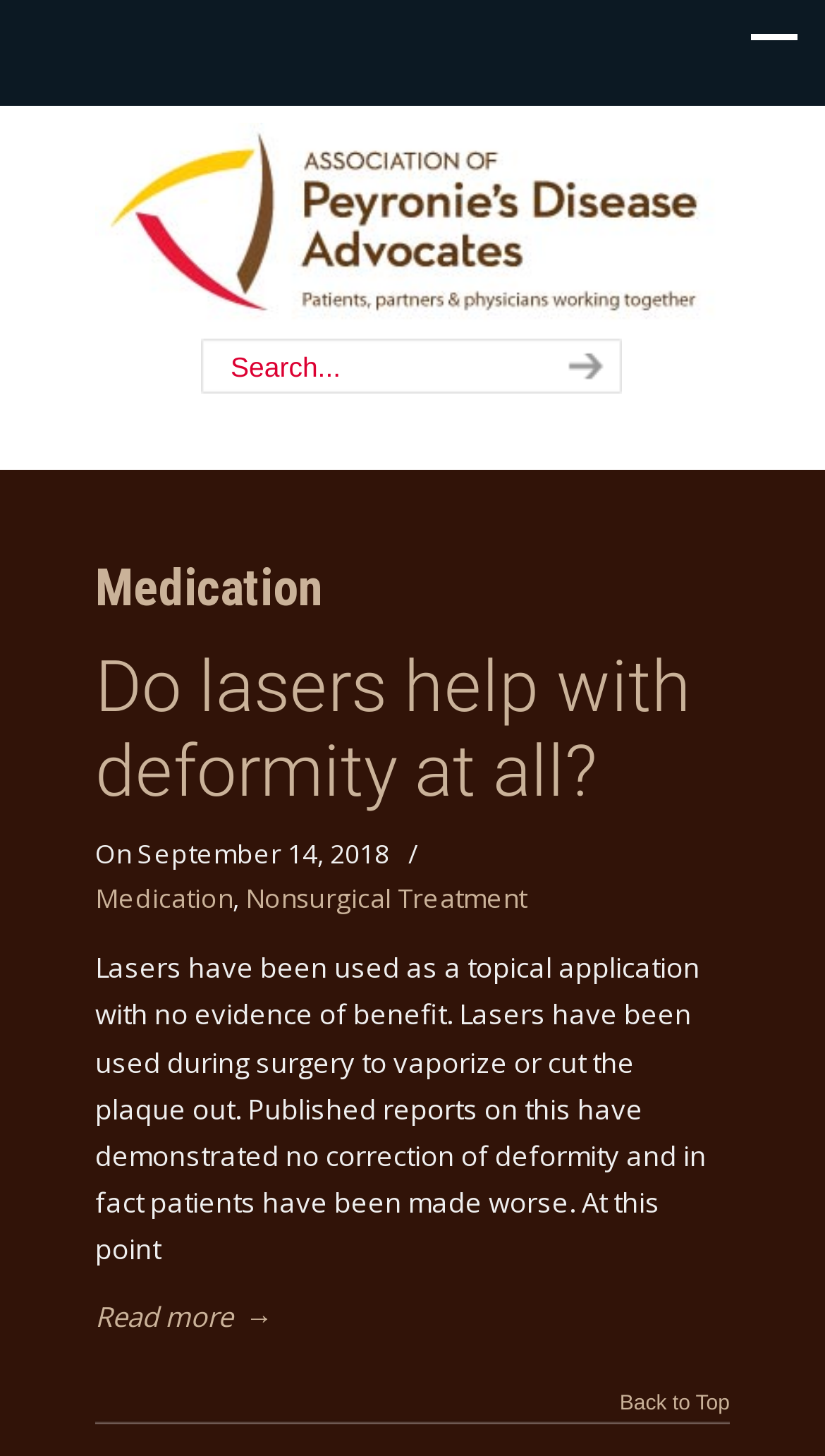Using the element description aria-label="Twitter", predict the bounding box coordinates for the UI element. Provide the coordinates in (top-left x, top-left y, bottom-right x, bottom-right y) format with values ranging from 0 to 1.

None